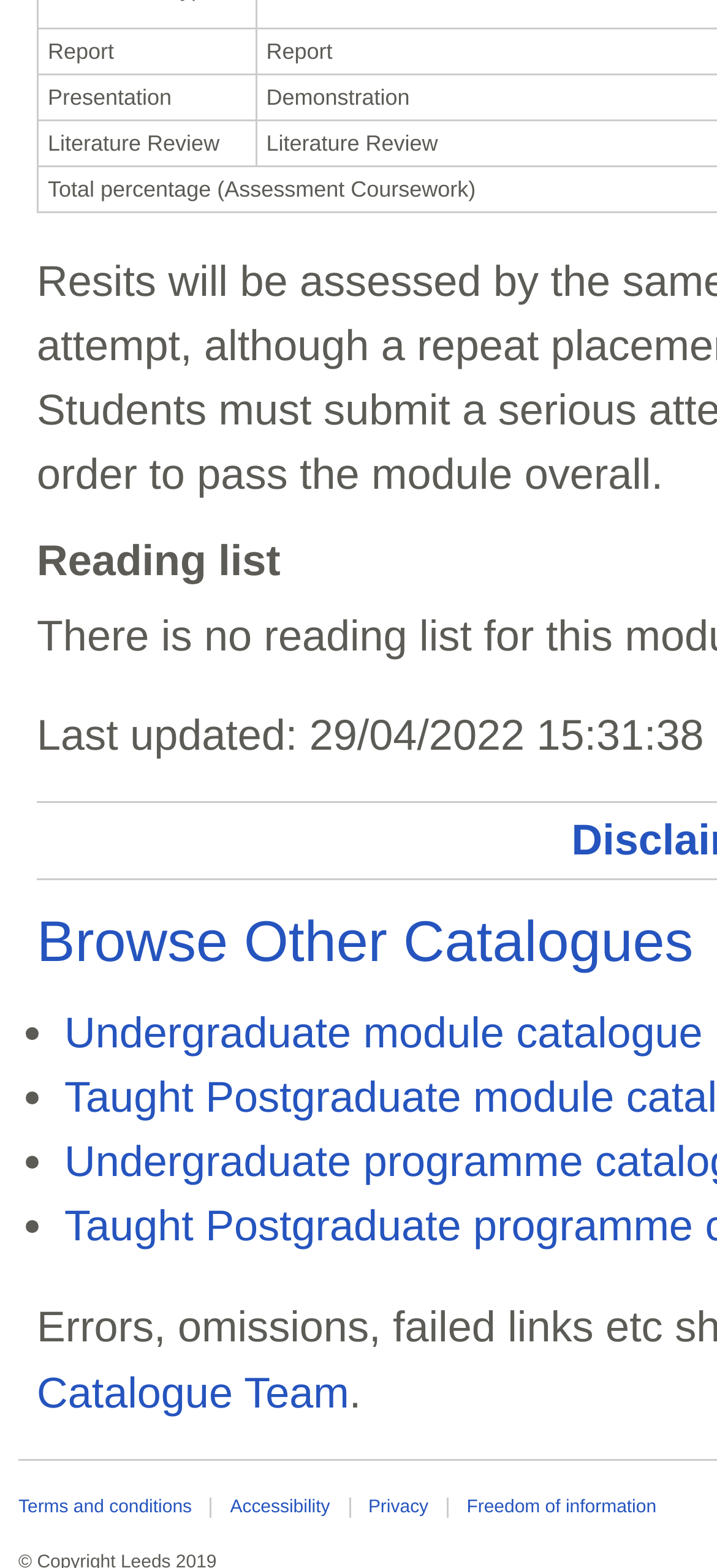Identify the bounding box of the UI element that matches this description: "Give to Texas Law".

None